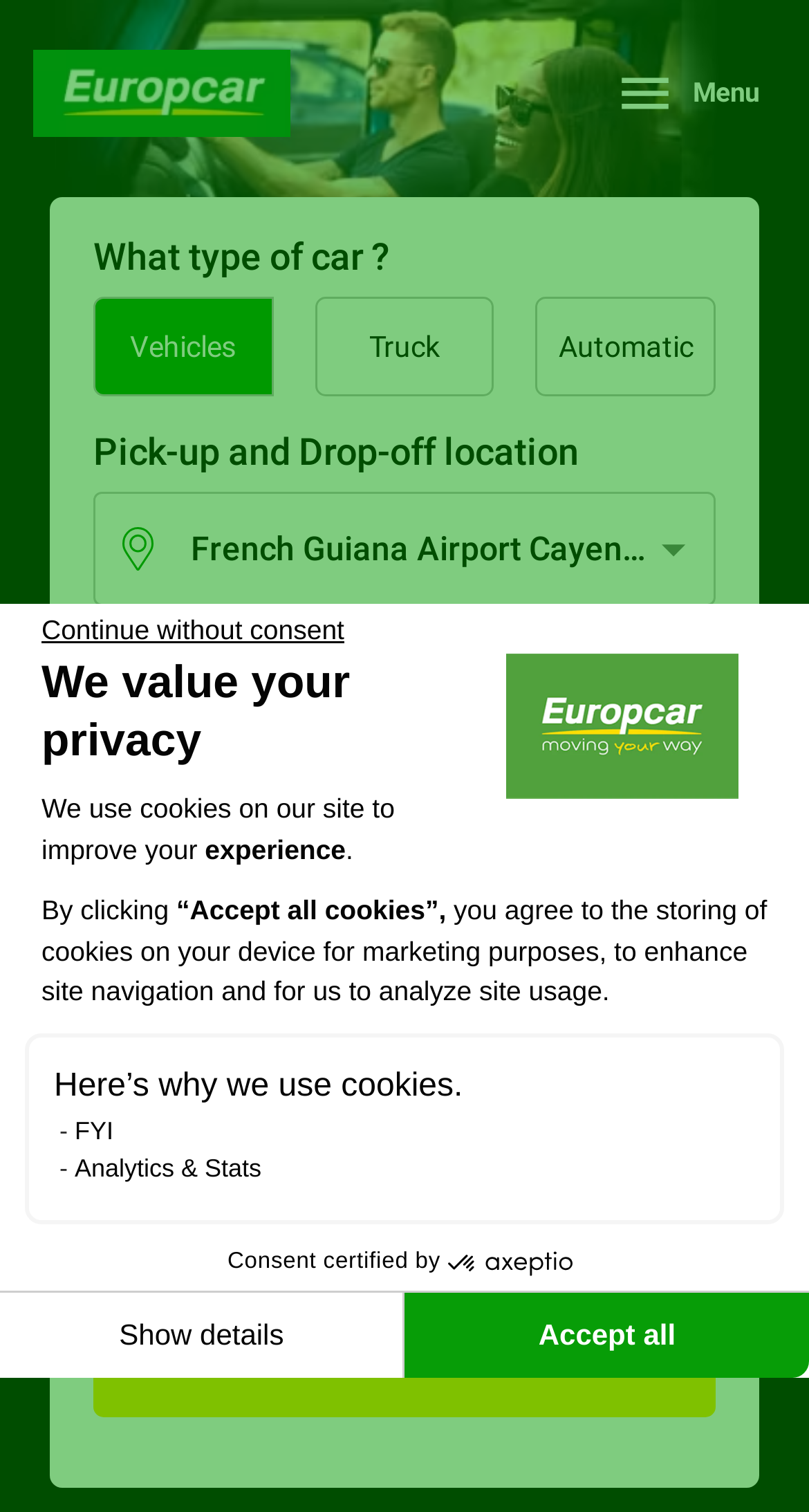Illustrate the webpage thoroughly, mentioning all important details.

This webpage appears to be a car rental booking platform, specifically for French Guiana. At the top left, there is a logo of Europcar, a car rental company. Next to the logo, there is a burger menu button. Below the logo, there are three buttons for selecting the type of car: "Vehicles", "Truck", and "Automatic".

On the left side of the page, there is a section for selecting the pick-up and drop-off location, with a combobox for choosing the location, such as "French Guiana Airport Cayenne". There is also a checkbox for returning the car to a different agency. Below this section, there are fields for selecting the pick-up and drop-off dates and hours, with accompanying images.

Further down the page, there is a section for entering the driver's age, with a combobox for selecting the age range. There is also a field for entering a promo code.

At the bottom of the page, there is a prominent "BOOK" button. On the right side of the page, there is a dialog box for managing cookie settings, with options to accept or decline cookies, as well as a link to learn more about the company's cookie policy.